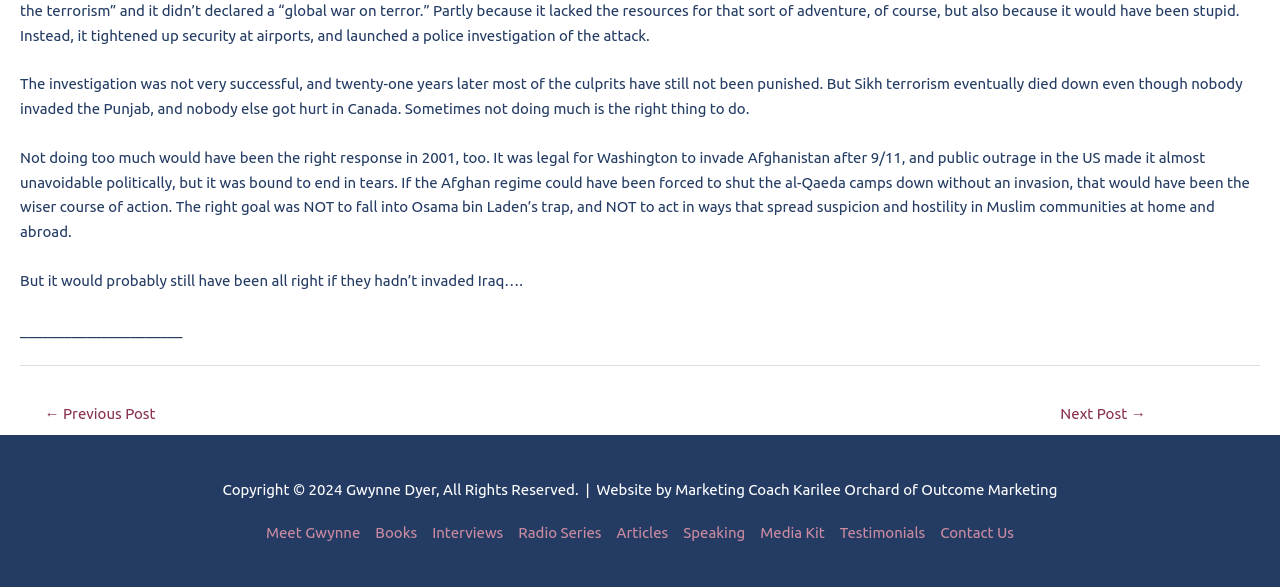Please look at the image and answer the question with a detailed explanation: What is the copyright year of the website?

The copyright year can be found at the bottom of the webpage, in the section that includes the author's name and other information.